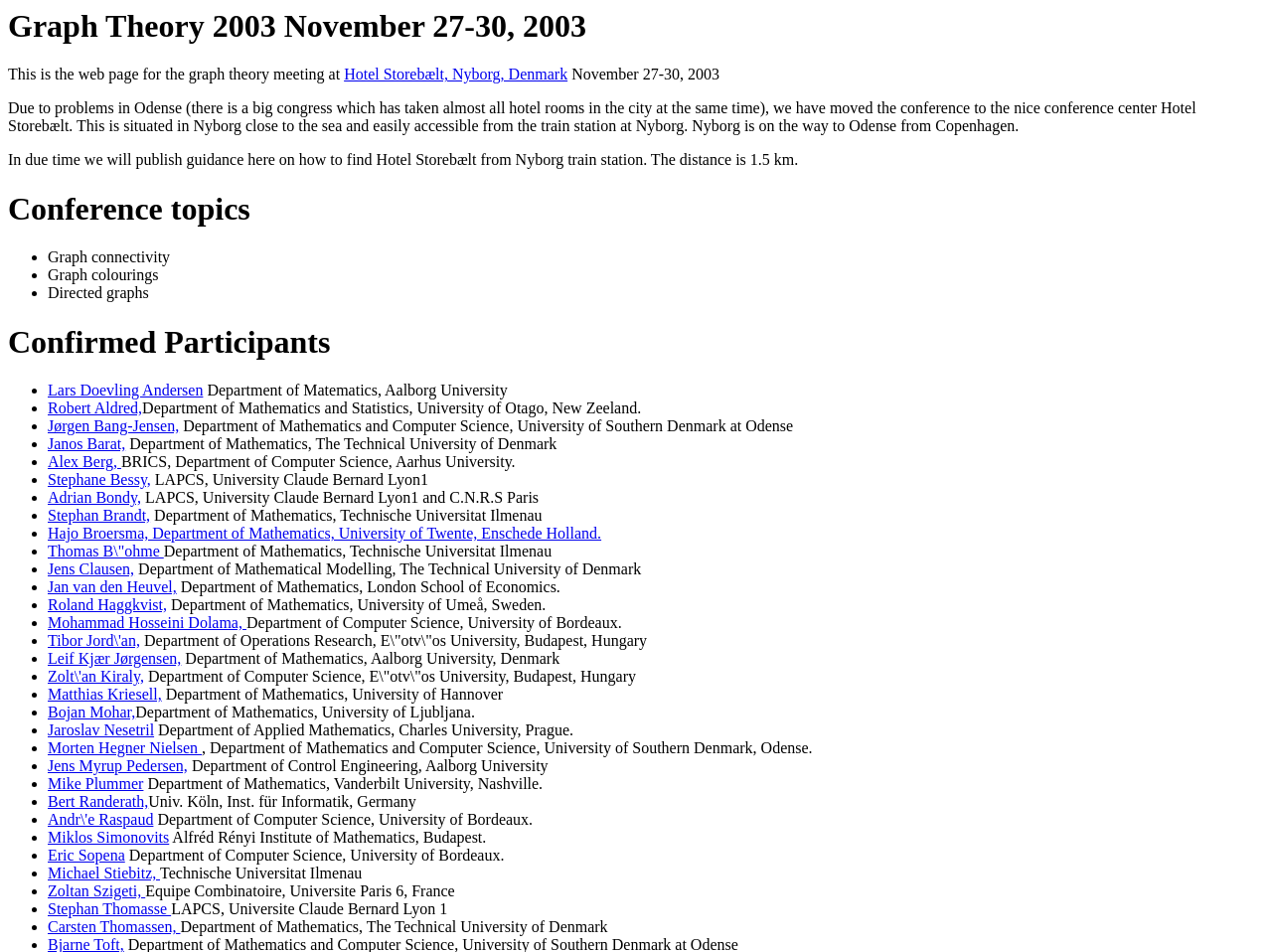Please determine the bounding box coordinates of the element to click in order to execute the following instruction: "click on the link to Hotel Storebælt, Nyborg, Denmark". The coordinates should be four float numbers between 0 and 1, specified as [left, top, right, bottom].

[0.27, 0.069, 0.446, 0.087]